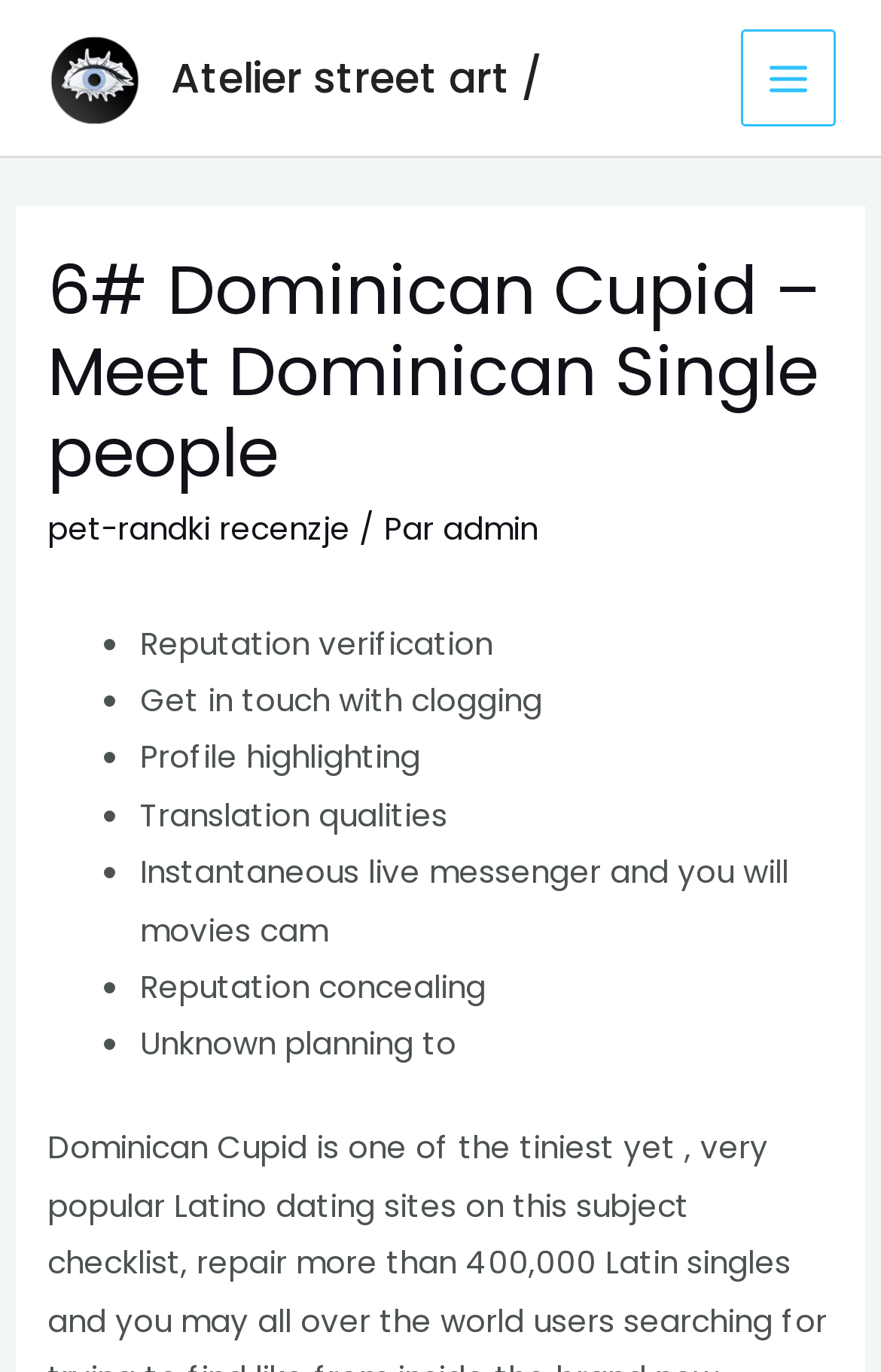Locate the UI element described by Atelier street art / and provide its bounding box coordinates. Use the format (top-left x, top-left y, bottom-right x, bottom-right y) with all values as floating point numbers between 0 and 1.

[0.194, 0.036, 0.615, 0.077]